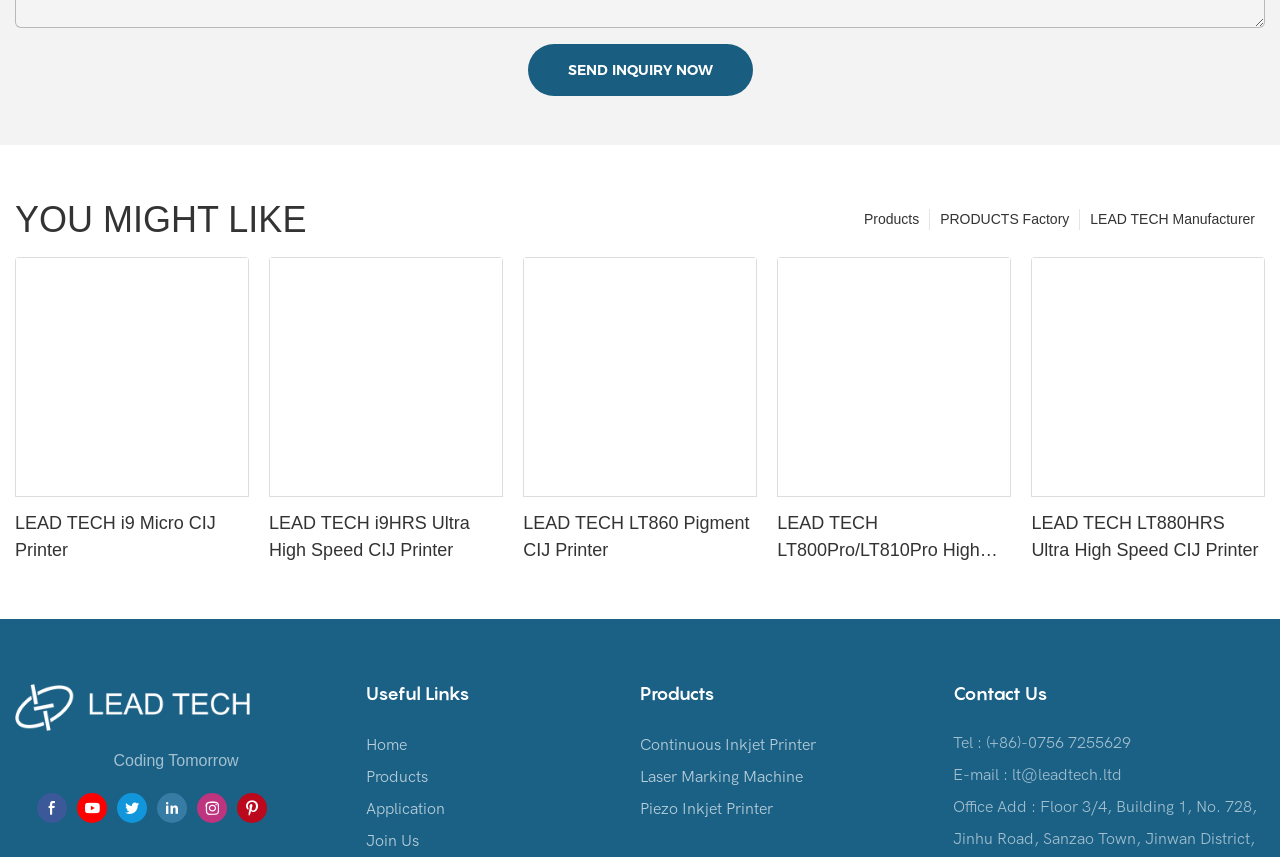Please mark the bounding box coordinates of the area that should be clicked to carry out the instruction: "Contact us via email".

[0.787, 0.893, 0.876, 0.914]